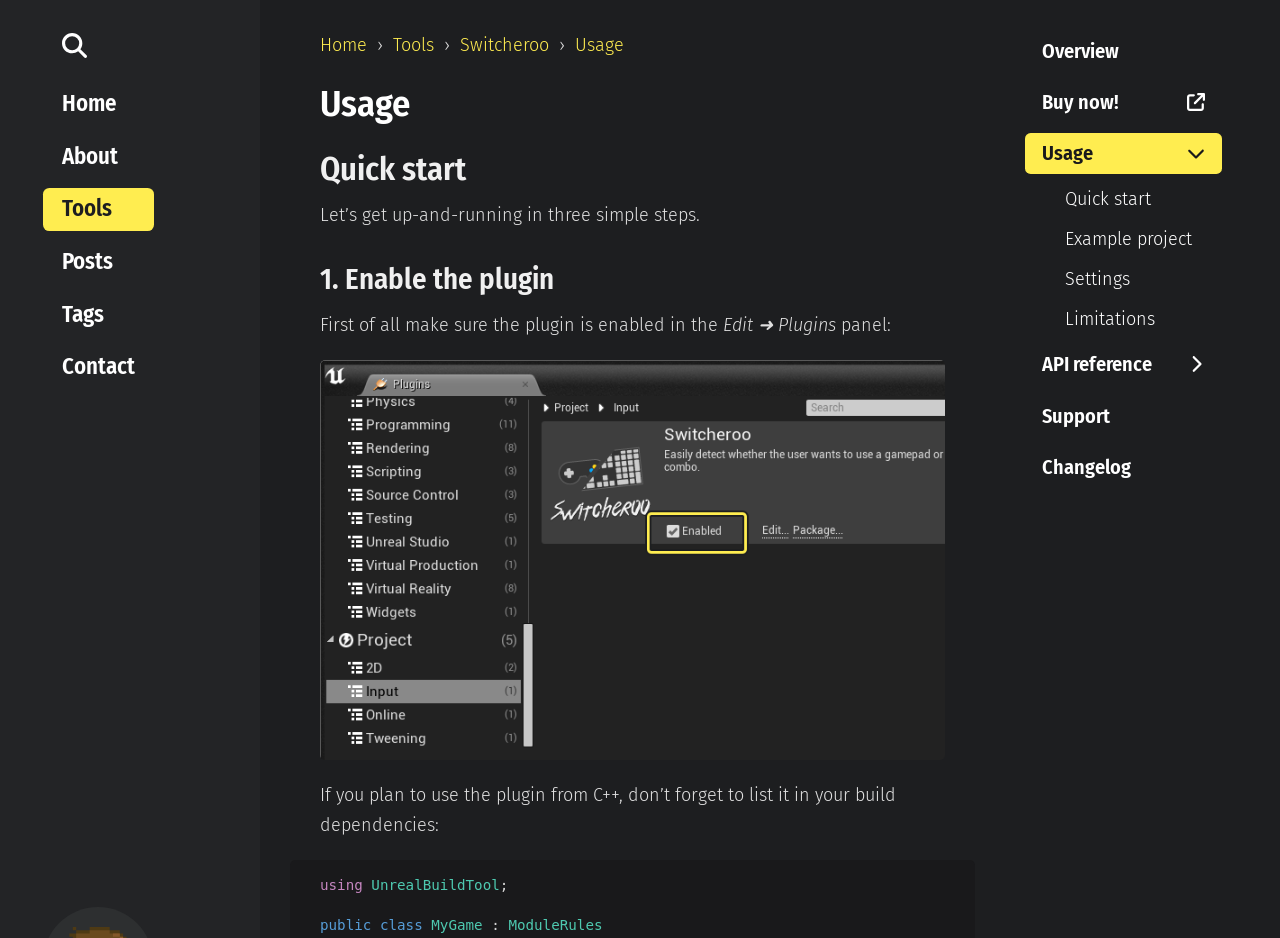Determine the bounding box for the HTML element described here: "Usage". The coordinates should be given as [left, top, right, bottom] with each number being a float between 0 and 1.

[0.801, 0.141, 0.954, 0.185]